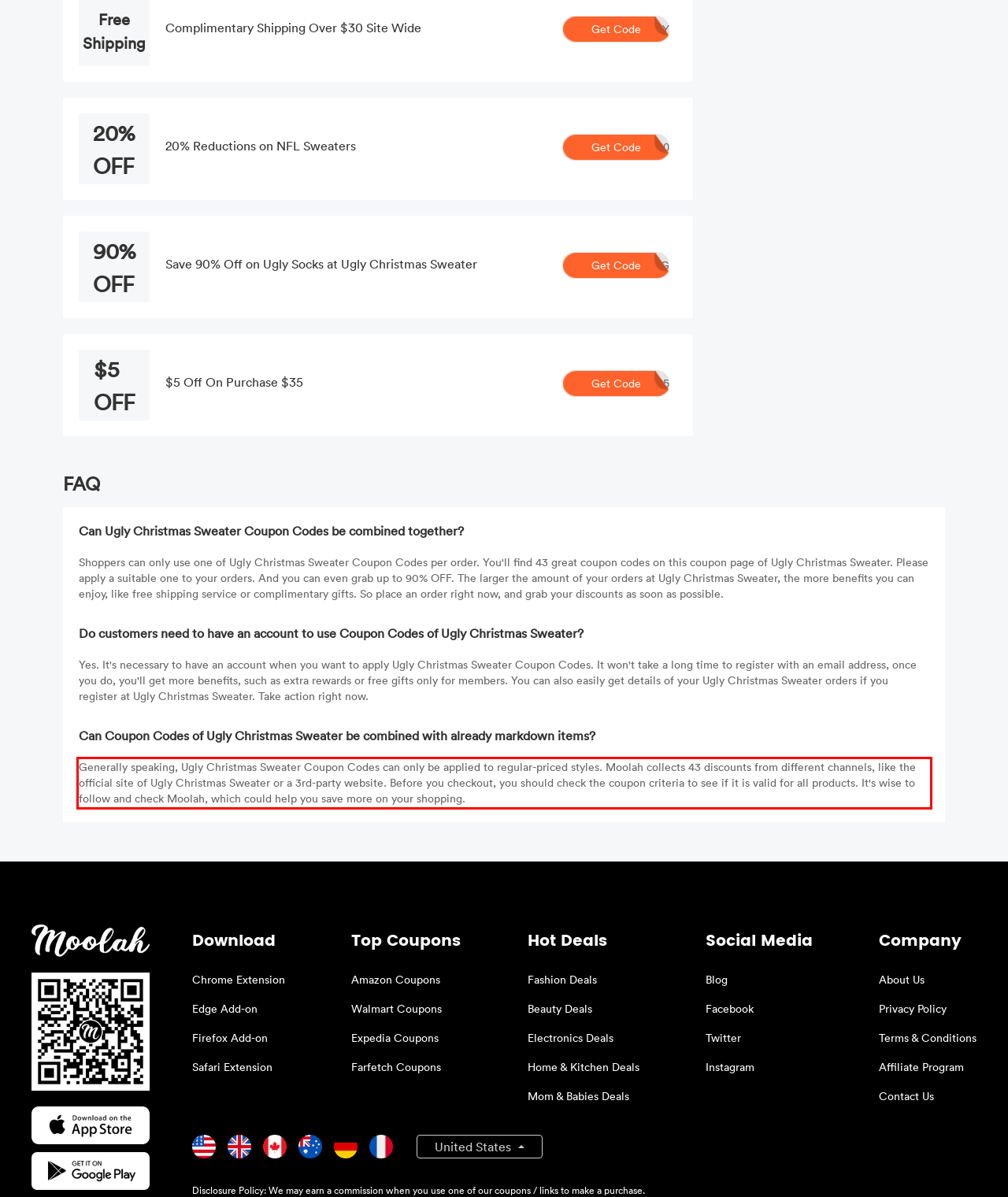There is a UI element on the webpage screenshot marked by a red bounding box. Extract and generate the text content from within this red box.

Generally speaking, Ugly Christmas Sweater Coupon Codes can only be applied to regular-priced styles. Moolah collects 43 discounts from different channels, like the official site of Ugly Christmas Sweater or a 3rd-party website. Before you checkout, you should check the coupon criteria to see if it is valid for all products. It's wise to follow and check Moolah, which could help you save more on your shopping.